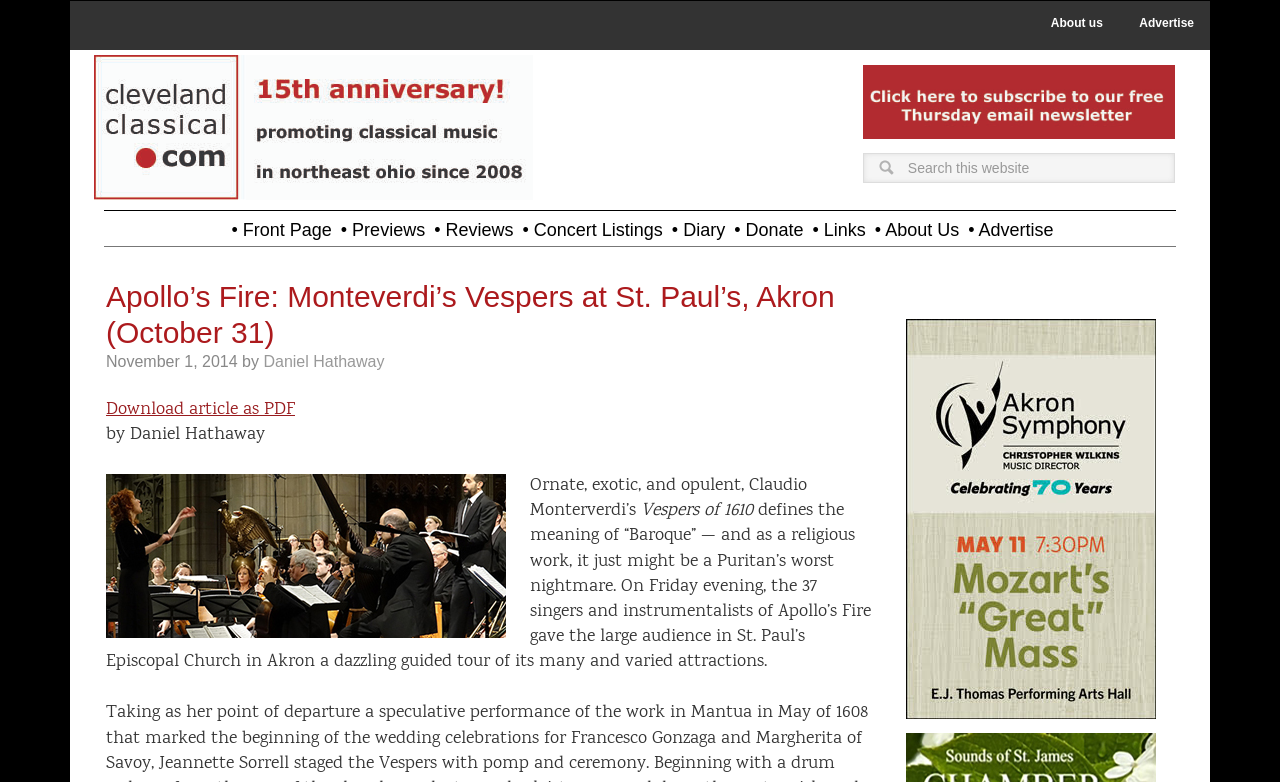Find the bounding box coordinates for the area that should be clicked to accomplish the instruction: "Visit About us page".

[0.808, 0.001, 0.874, 0.058]